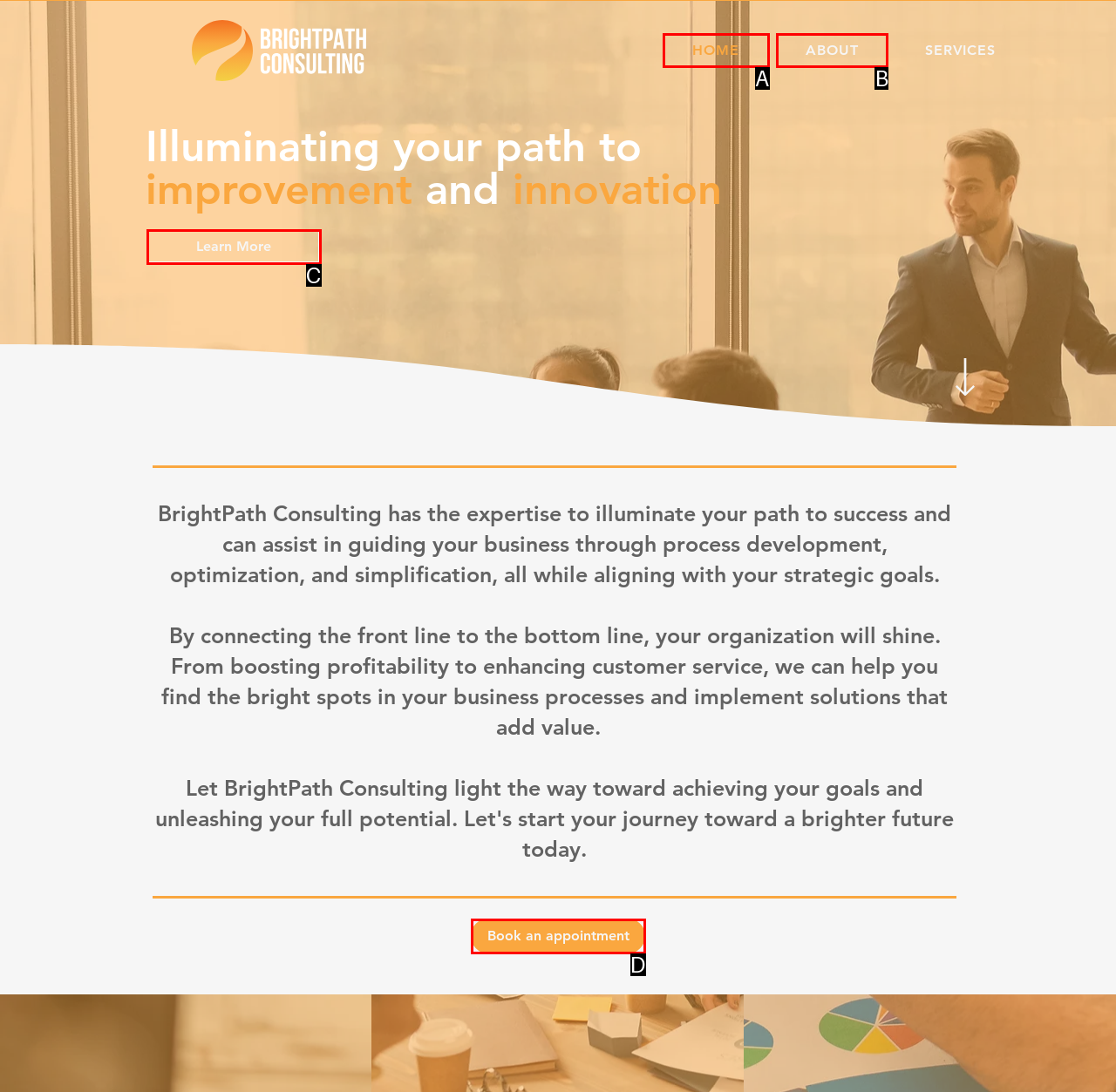Identify which HTML element matches the description: Learn More
Provide your answer in the form of the letter of the correct option from the listed choices.

C